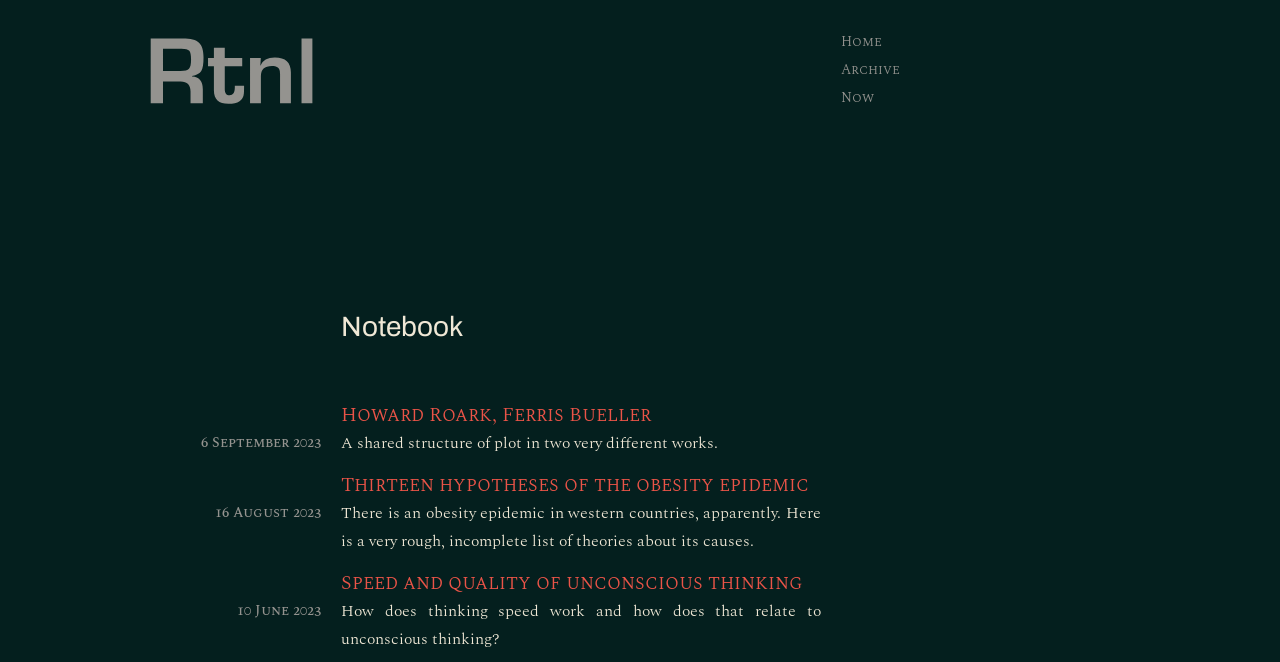Find the bounding box coordinates of the clickable area required to complete the following action: "read notebook".

[0.266, 0.467, 0.641, 0.521]